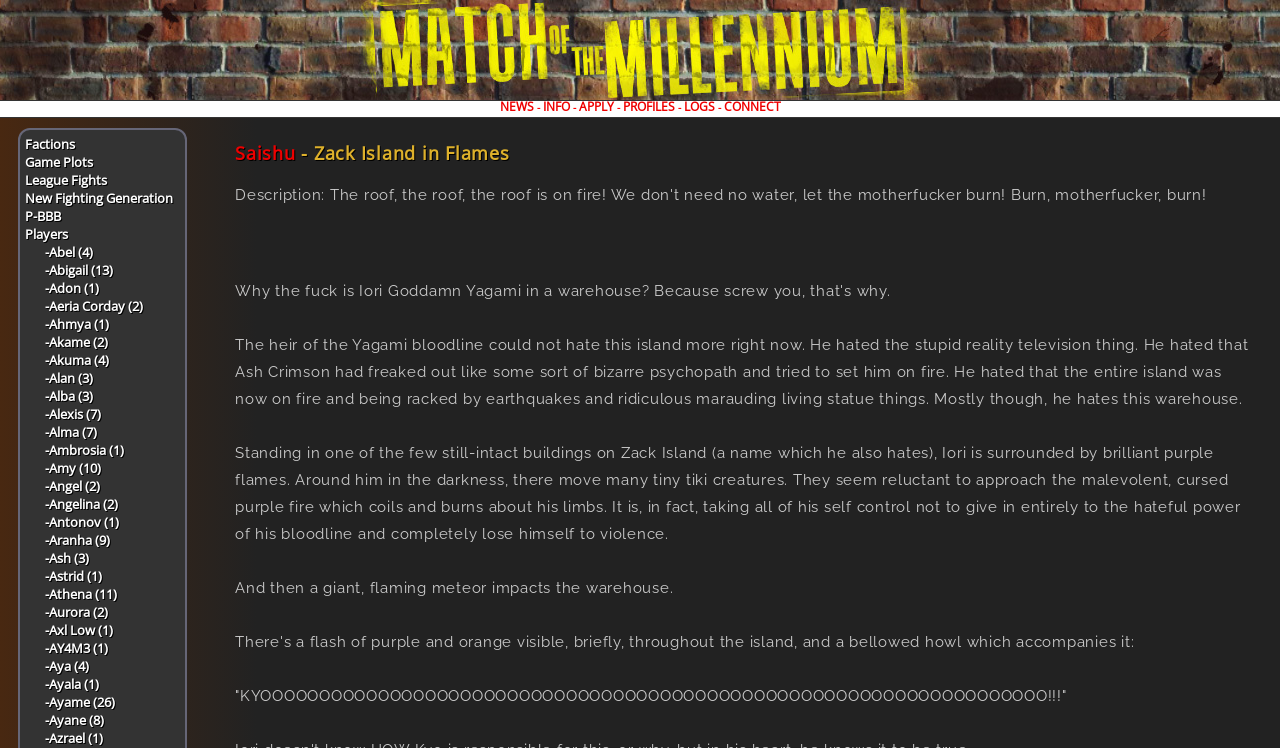Show the bounding box coordinates of the element that should be clicked to complete the task: "View profiles".

[0.486, 0.131, 0.527, 0.154]